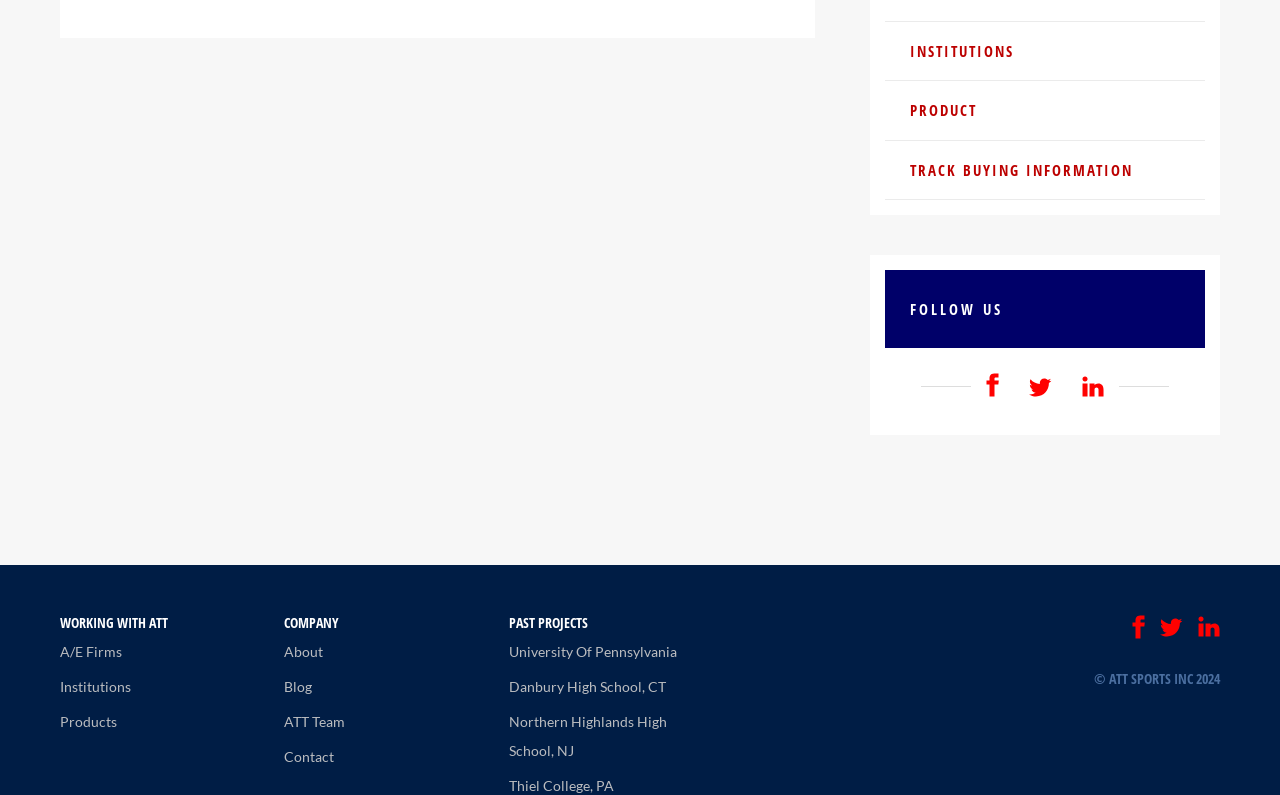Kindly provide the bounding box coordinates of the section you need to click on to fulfill the given instruction: "Contact ATT".

[0.222, 0.941, 0.261, 0.962]